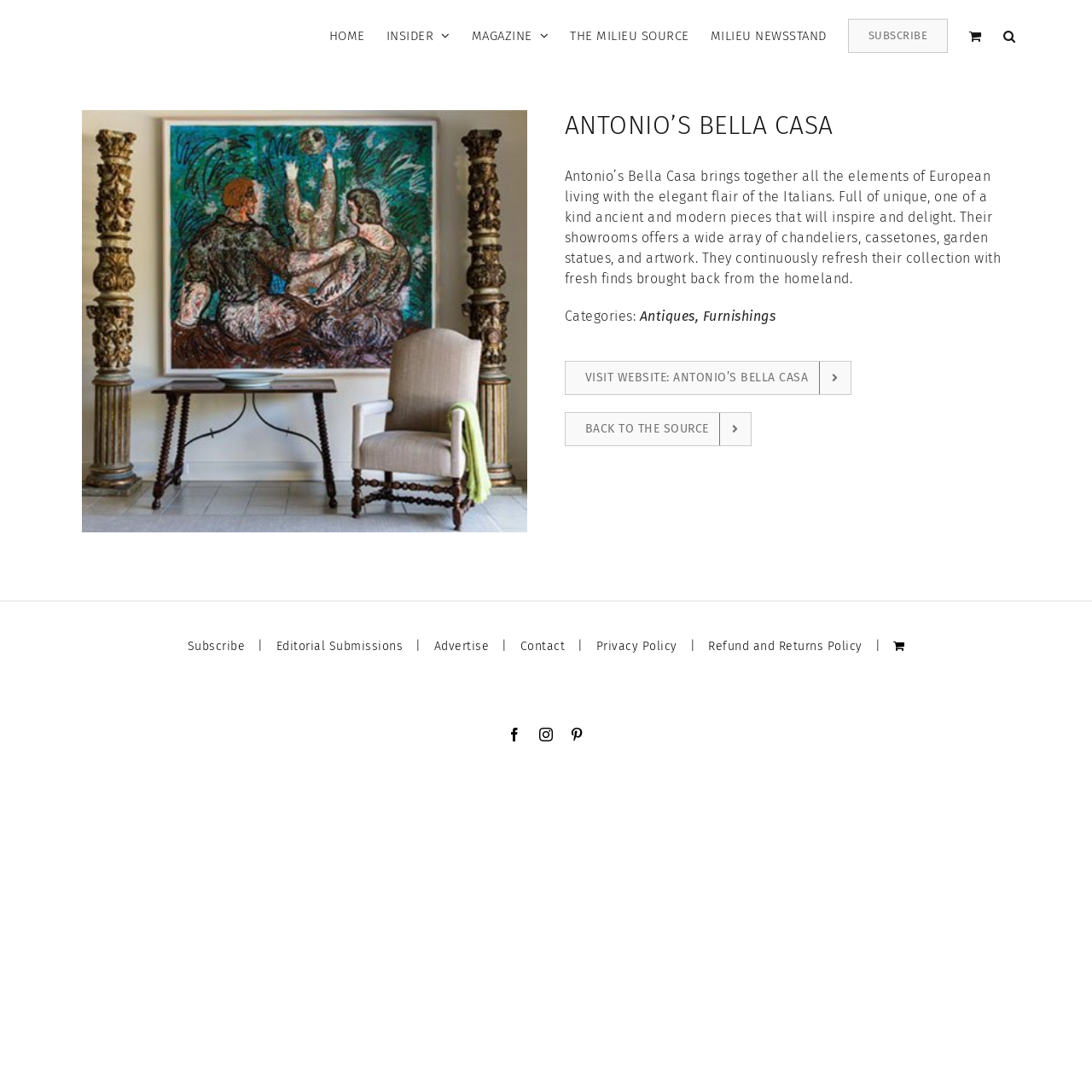Based on the element description: "Go to Top", identify the bounding box coordinates for this UI element. The coordinates must be four float numbers between 0 and 1, listed as [left, top, right, bottom].

[0.904, 0.973, 0.941, 1.0]